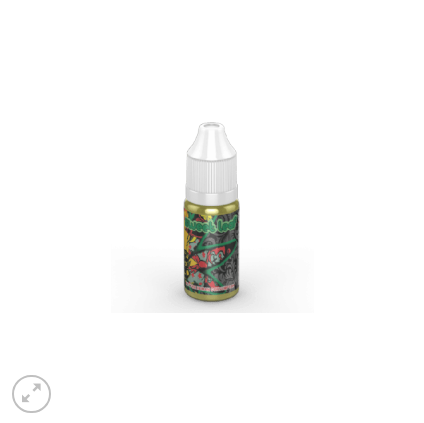Answer the question in a single word or phrase:
What type of product is the liquid categorized under?

Liquid K2